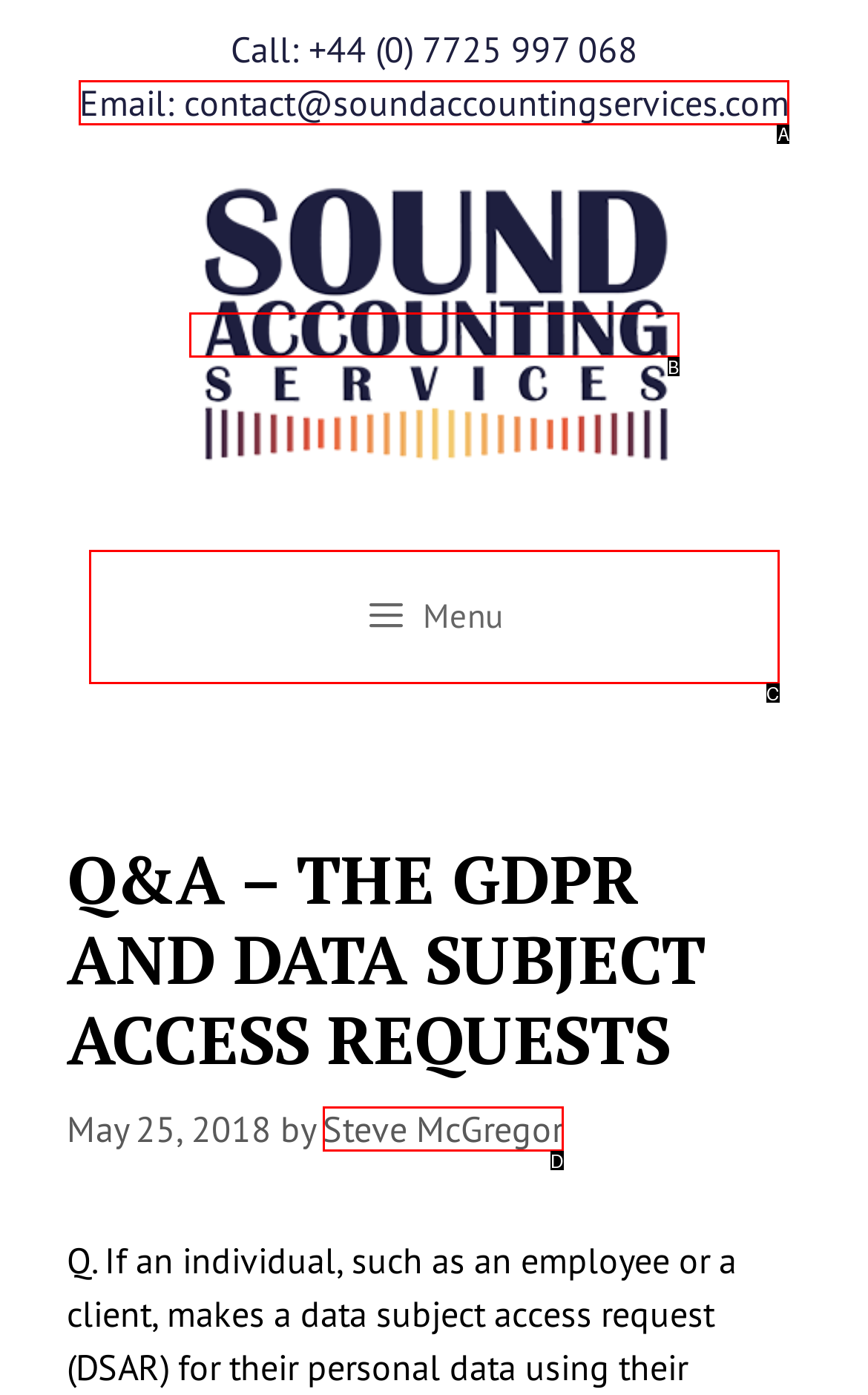Identify the HTML element that best fits the description: alt="Sound Accounting Services". Respond with the letter of the corresponding element.

B